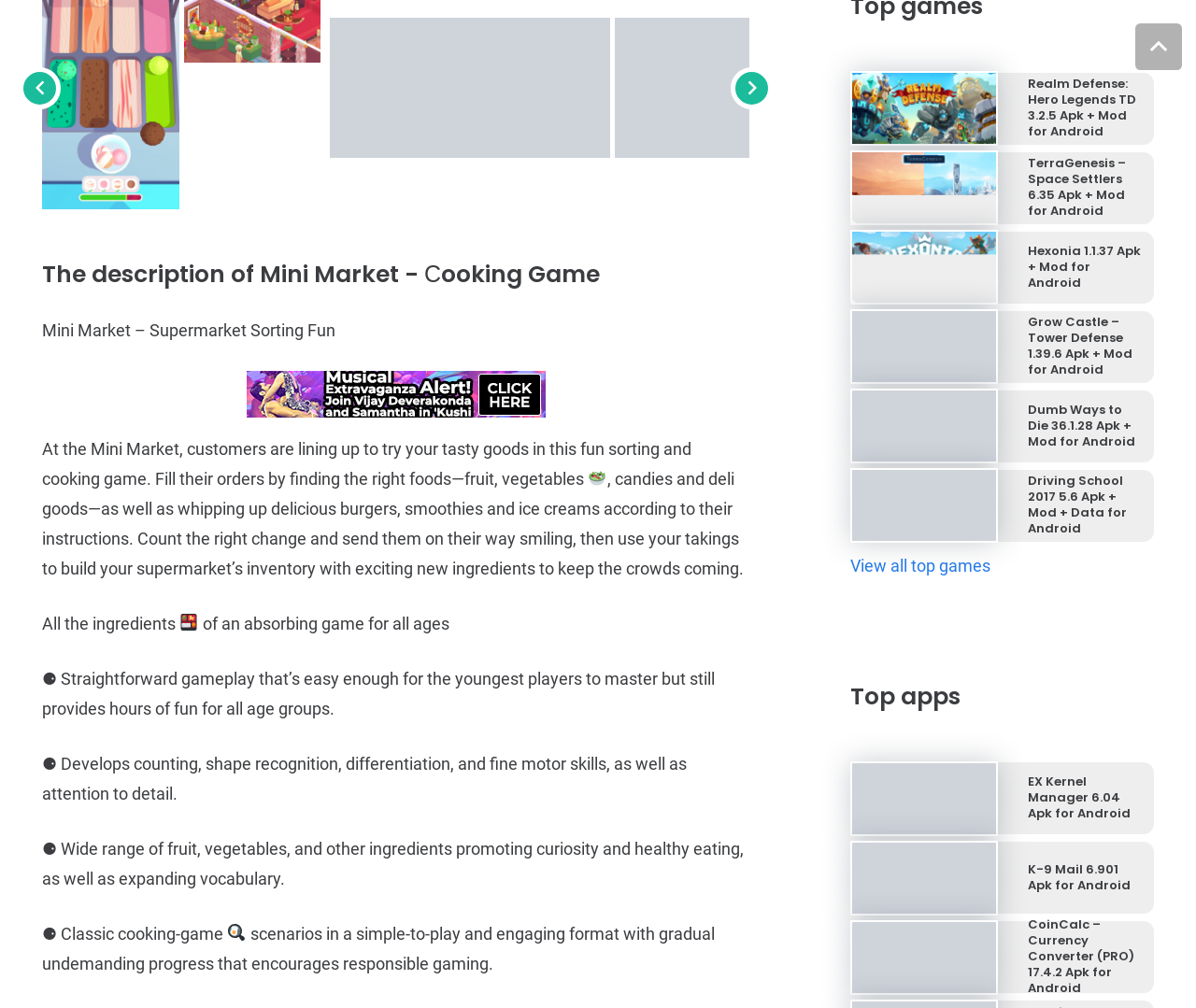Please specify the bounding box coordinates of the clickable section necessary to execute the following command: "View all top games".

[0.711, 0.551, 0.828, 0.57]